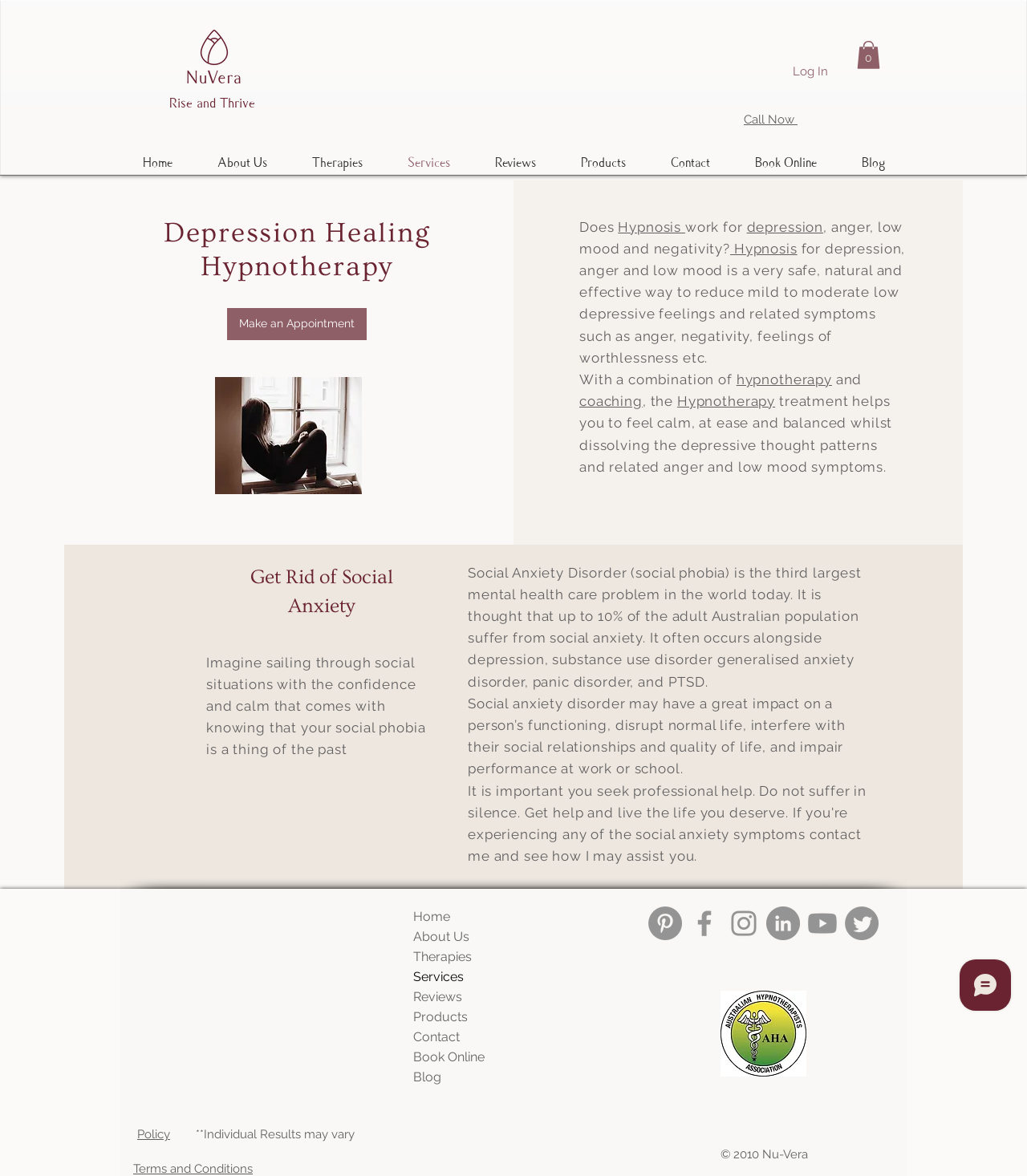Pinpoint the bounding box coordinates of the element that must be clicked to accomplish the following instruction: "Make an appointment". The coordinates should be in the format of four float numbers between 0 and 1, i.e., [left, top, right, bottom].

[0.221, 0.262, 0.357, 0.289]